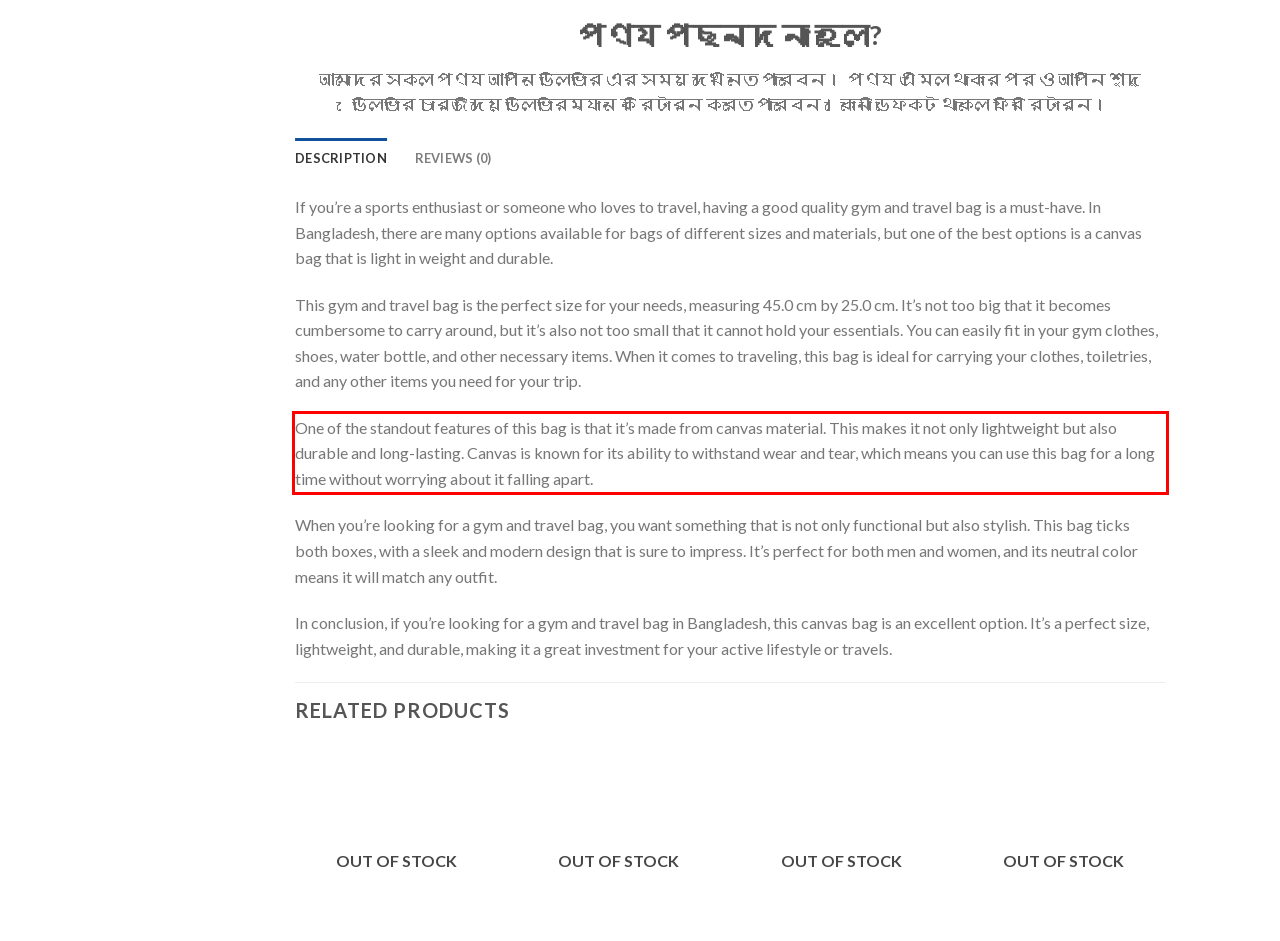Review the webpage screenshot provided, and perform OCR to extract the text from the red bounding box.

One of the standout features of this bag is that it’s made from canvas material. This makes it not only lightweight but also durable and long-lasting. Canvas is known for its ability to withstand wear and tear, which means you can use this bag for a long time without worrying about it falling apart.